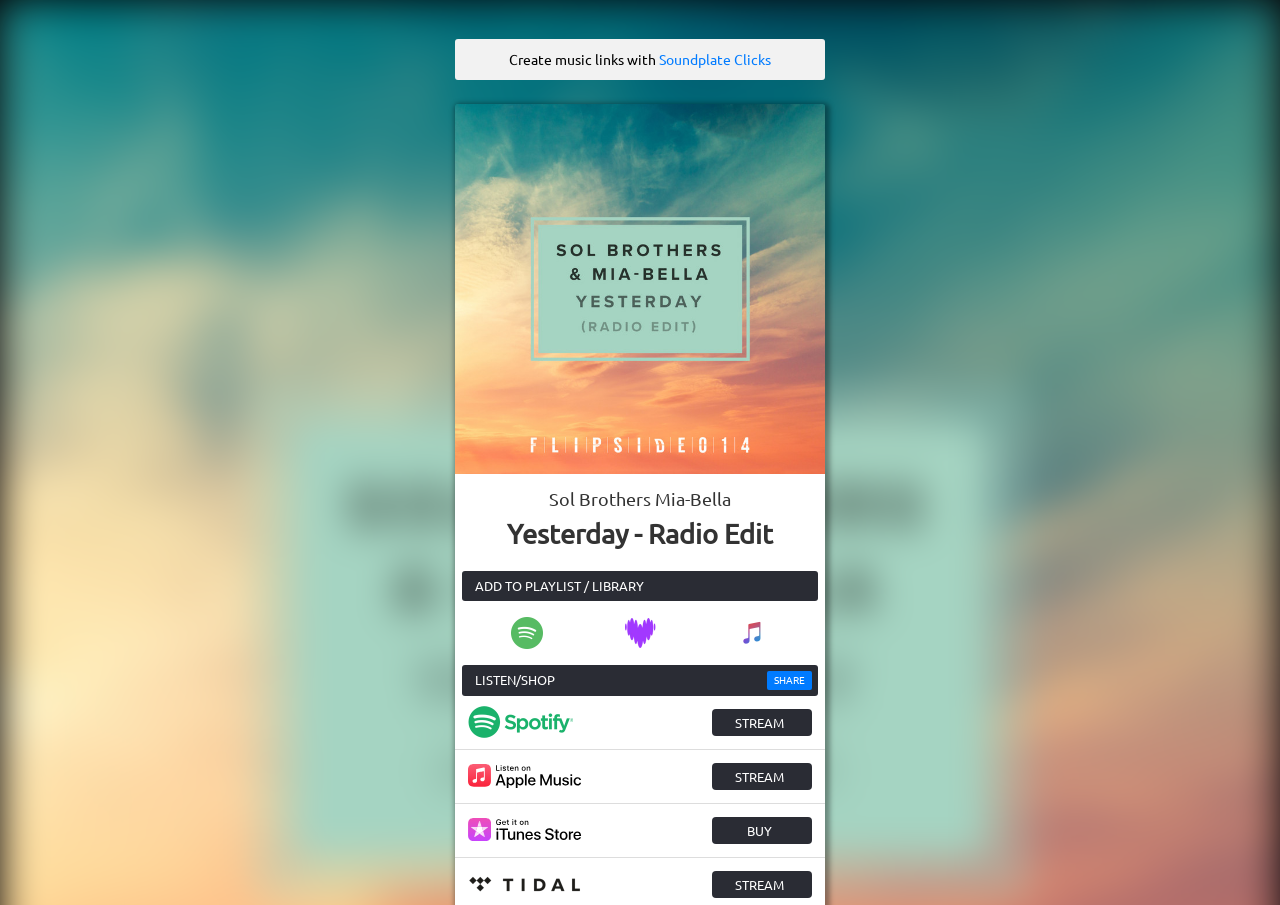Is there an image on the webpage?
Provide an in-depth and detailed explanation in response to the question.

There is an image on the webpage, which is identified by the image element at coordinates [0.355, 0.115, 0.645, 0.524].